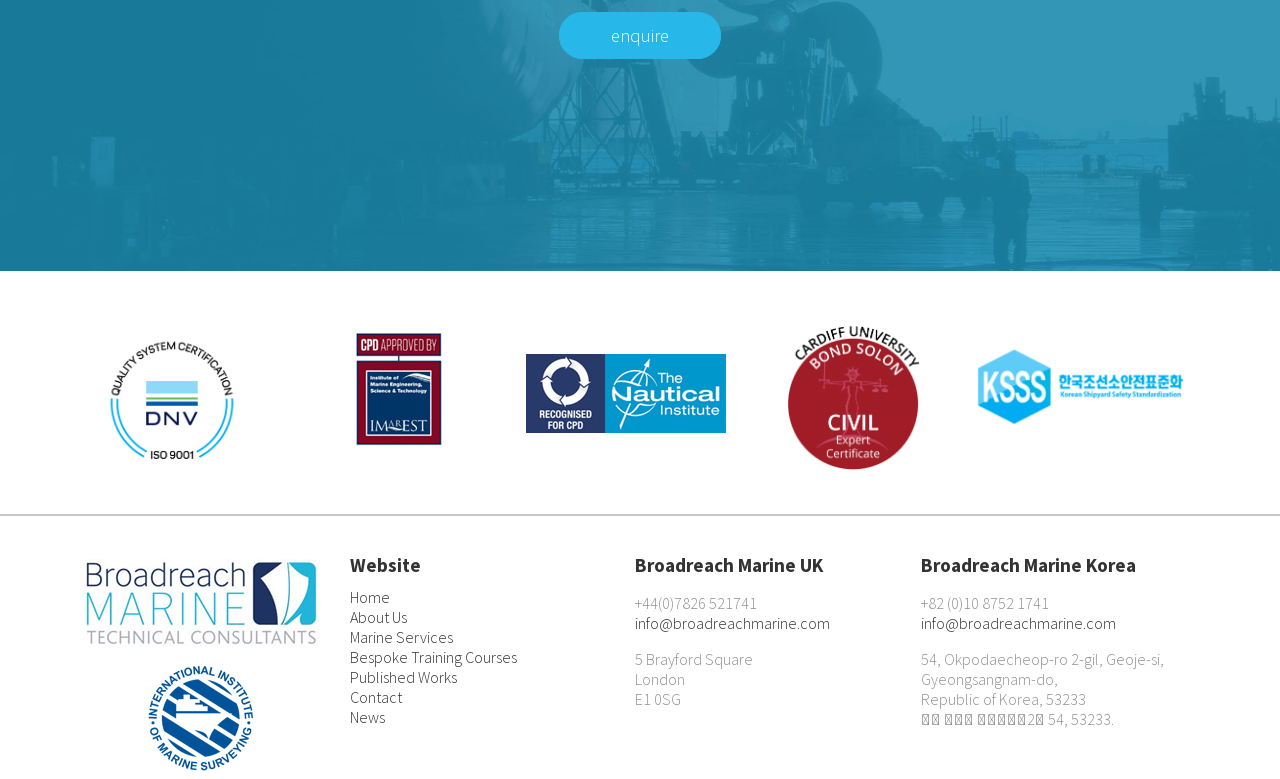Use a single word or phrase to respond to the question:
What is the company name?

Broadreach Marine